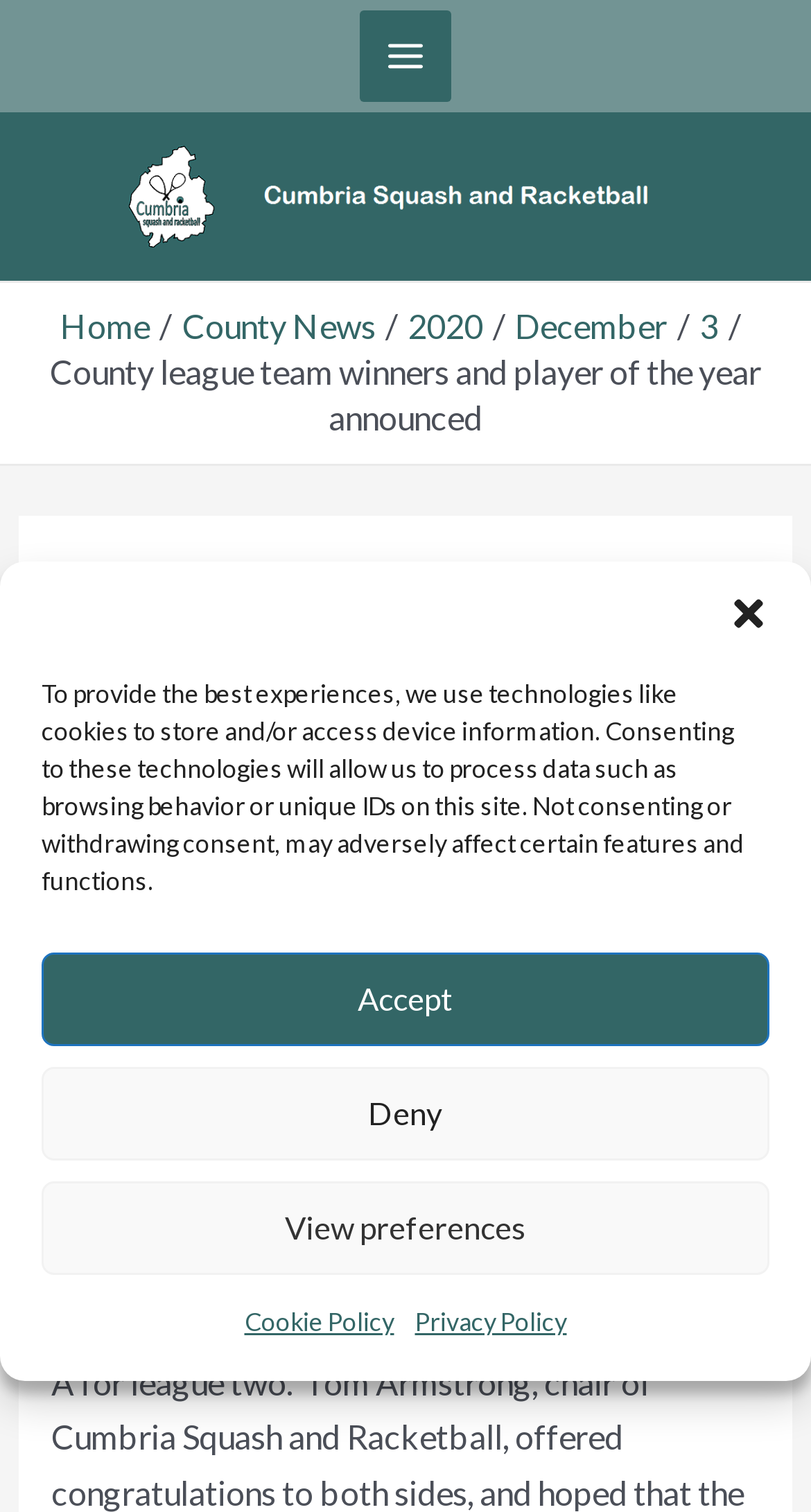What is the logo of Cumbria Squash?
Please answer the question as detailed as possible.

I found the logo by looking at the top-left corner of the webpage, where I saw a link with the text 'Cumbria Squash Banner Logo' and an image with the same description. This suggests that the logo is an image with the text 'Cumbria Squash Banner Logo'.